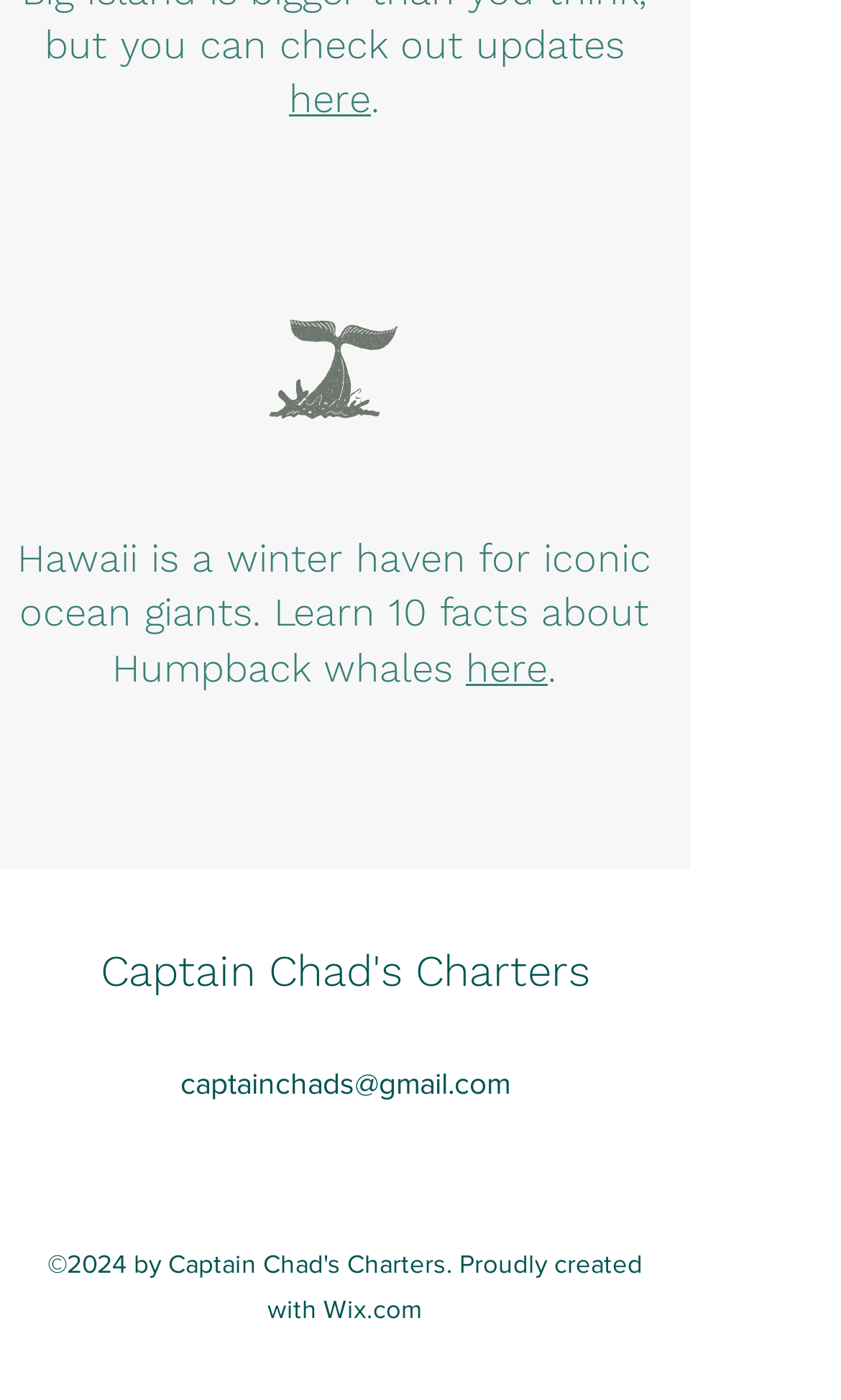What is the position of the Social Bar section?
Please provide a comprehensive answer based on the contents of the image.

The Social Bar section has a y1 coordinate of 0.824, which is higher than the y1 coordinates of other elements, indicating that it is positioned at the bottom of the webpage.